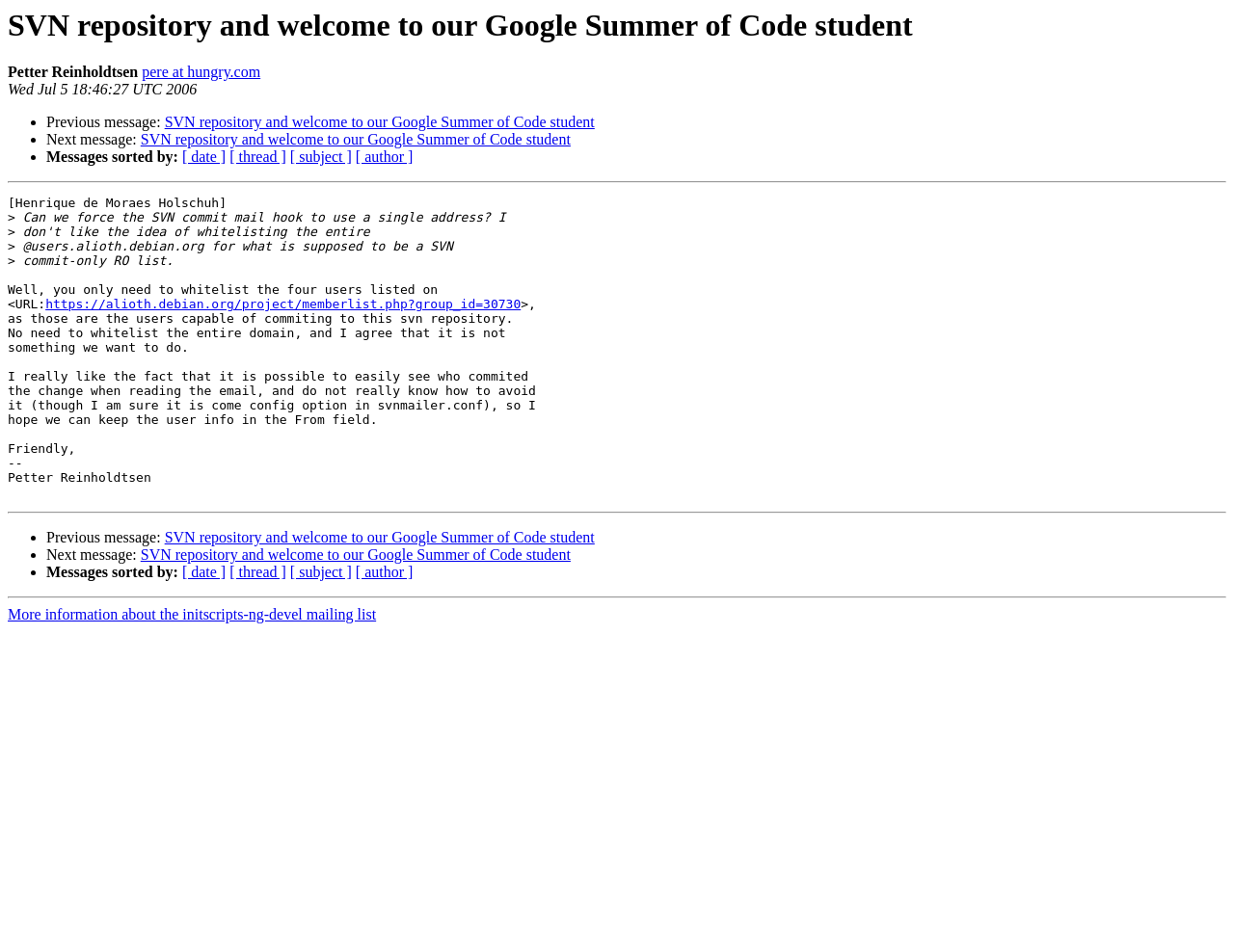Who is the author of the message?
Examine the screenshot and reply with a single word or phrase.

Petter Reinholdtsen